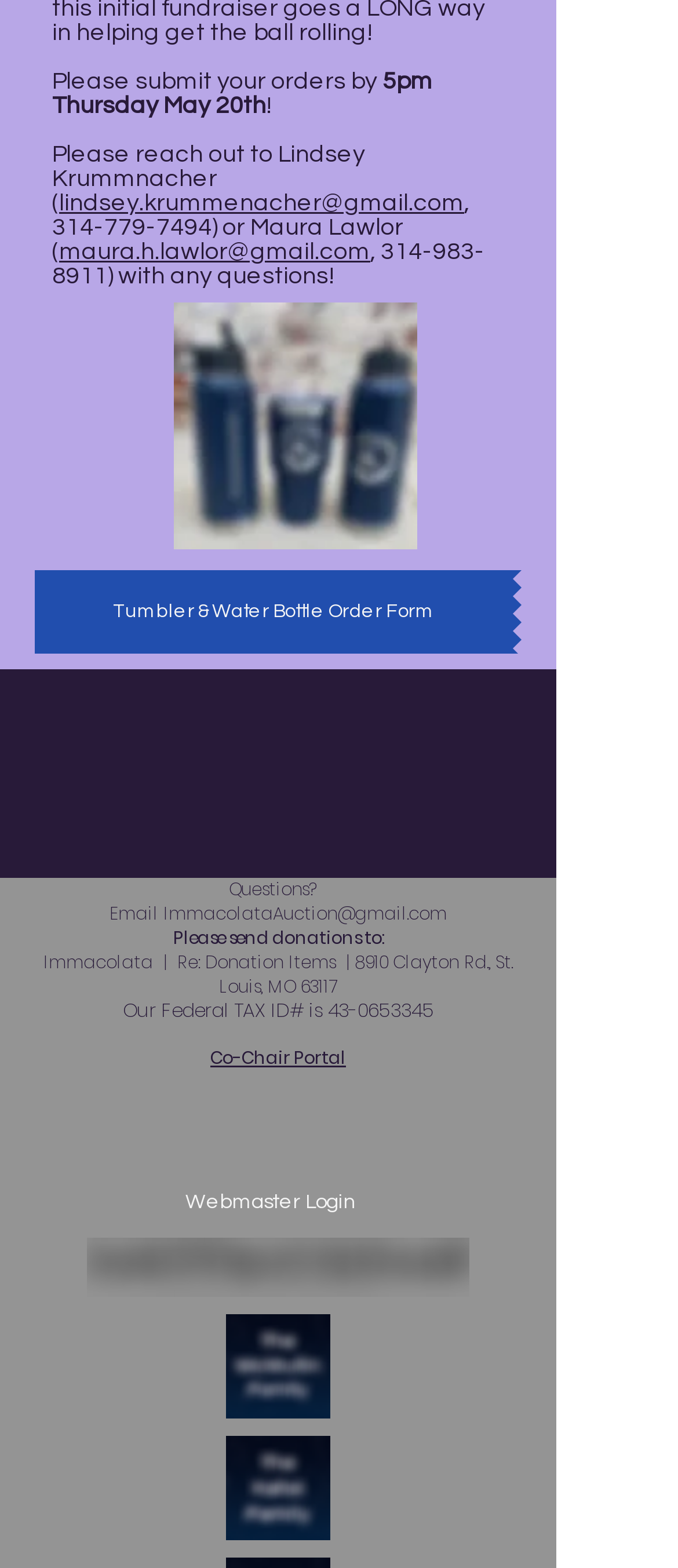Bounding box coordinates are to be given in the format (top-left x, top-left y, bottom-right x, bottom-right y). All values must be floating point numbers between 0 and 1. Provide the bounding box coordinate for the UI element described as: Webmaster Login

[0.238, 0.756, 0.559, 0.778]